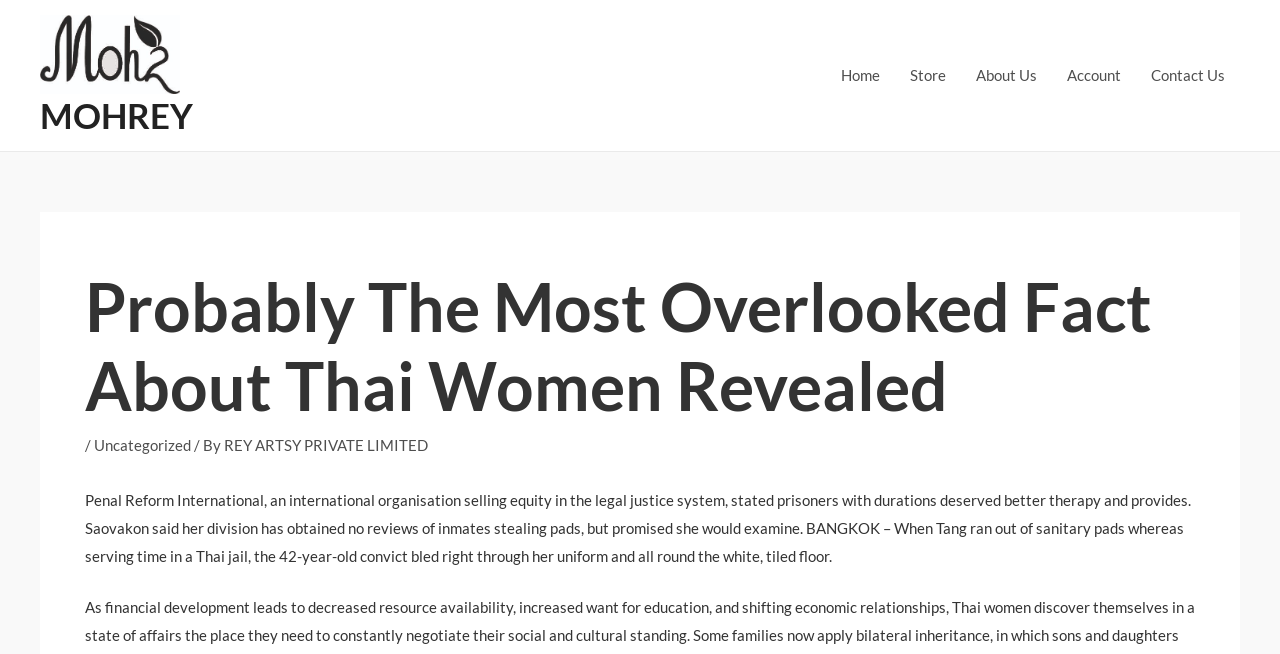Determine the bounding box coordinates of the section to be clicked to follow the instruction: "Contact David". The coordinates should be given as four float numbers between 0 and 1, formatted as [left, top, right, bottom].

None